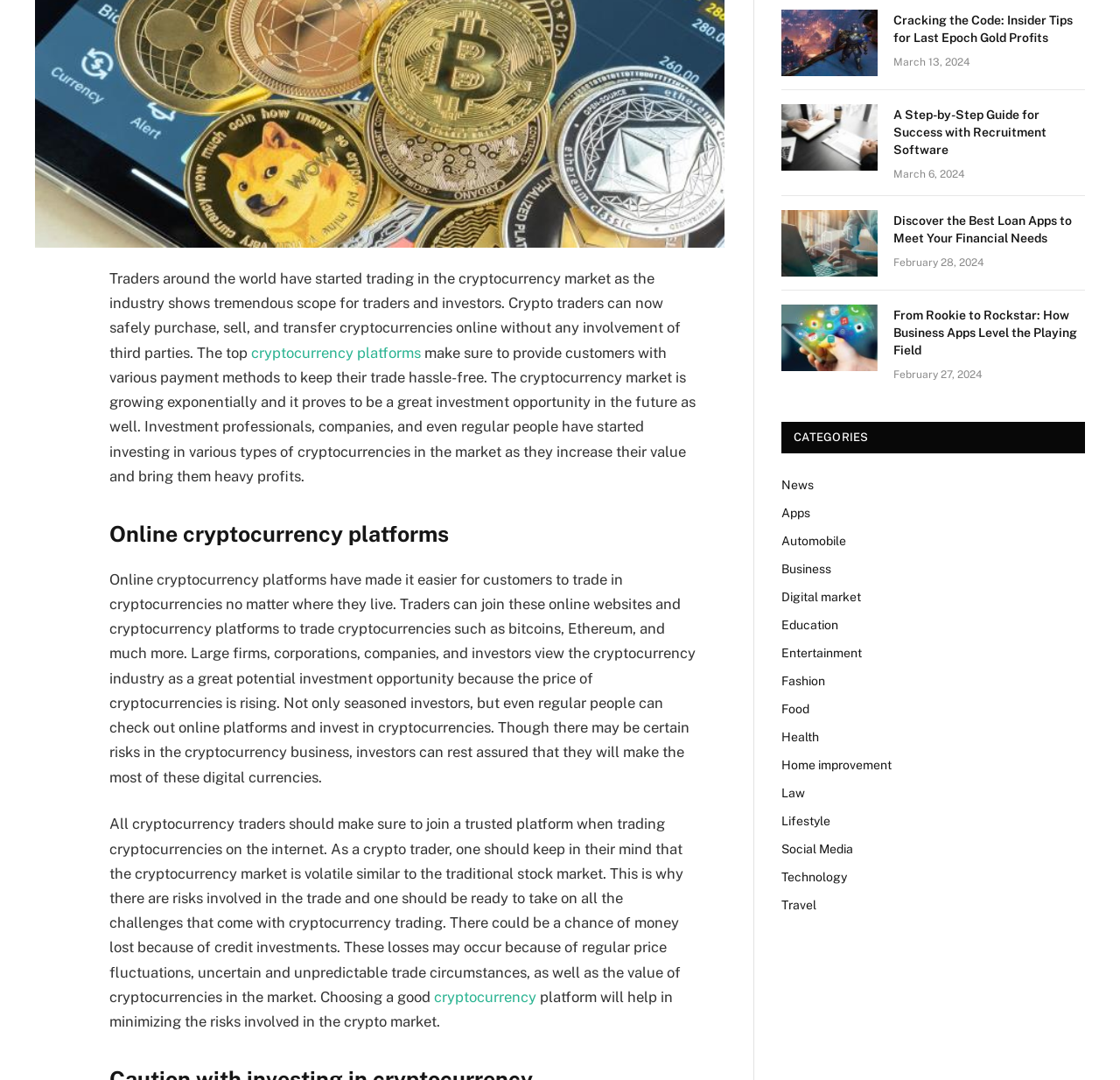Predict the bounding box of the UI element that fits this description: "Digital market".

[0.698, 0.546, 0.769, 0.559]